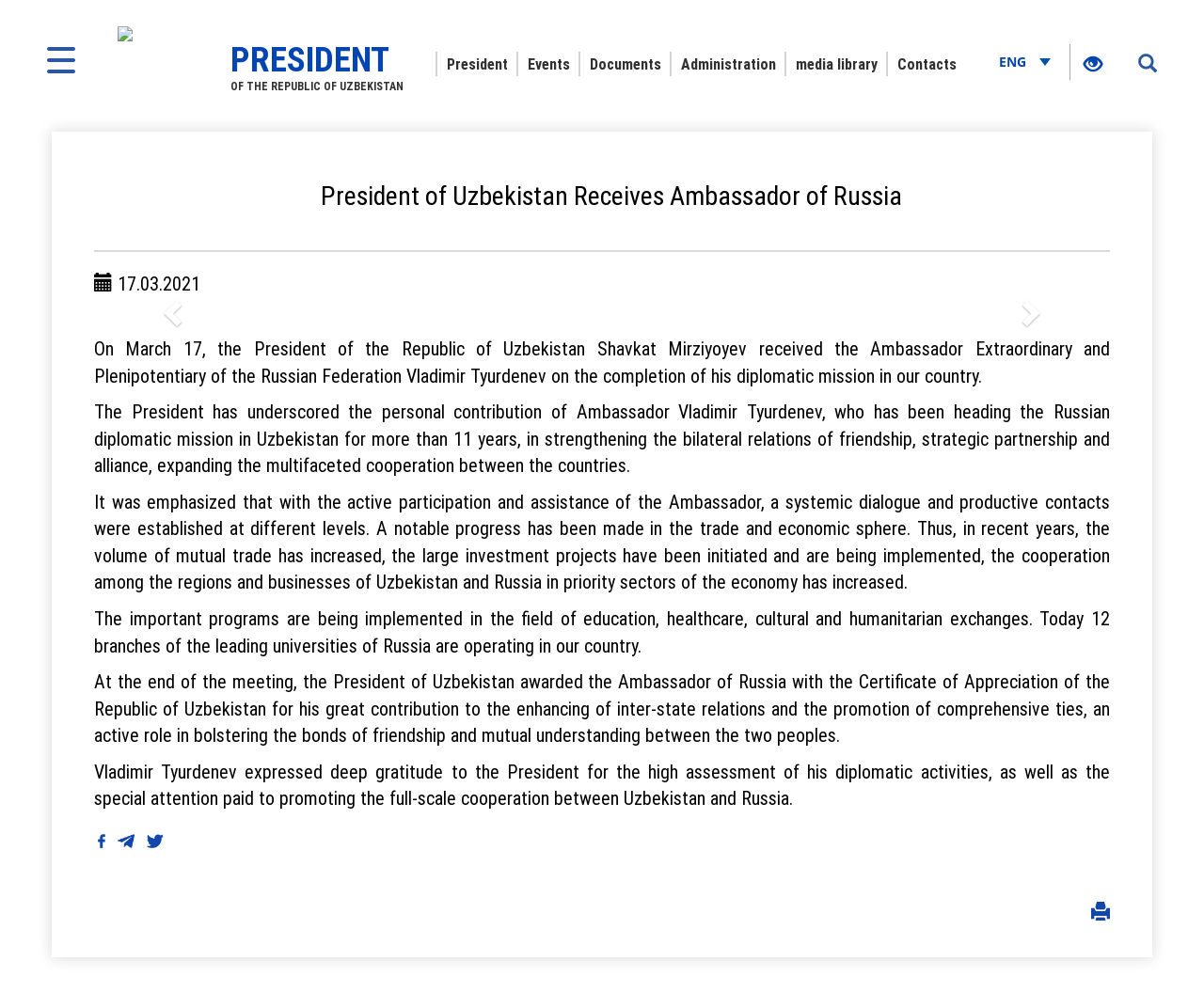Create an elaborate caption that covers all aspects of the webpage.

The webpage is the official website of the President of Uzbekistan, Shavkat Mirziyoyev. At the top left, there is a small image and a link. On the top right, there is a small icon and a link with a Russian flag, indicating a language option. Below this, there is a large header with the title "President of the Republic of Uzbekistan" and a small image of the presidential emblem.

Underneath the header, there is a navigation menu with six links: "President", "Events", "Documents", "Administration", "Media Library", and "Contacts". These links are evenly spaced and aligned horizontally across the page.

The main content of the page is a news article titled "President of Uzbekistan Receives Ambassador of Russia". The article is divided into several paragraphs, with a date "17.03.2021" mentioned at the top. The text describes the meeting between the President and the Russian Ambassador, highlighting the strengthening of bilateral relations and cooperation between the two countries. The article also mentions the Ambassador's contributions to the development of trade and economic relations, education, healthcare, and cultural exchanges.

At the bottom of the page, there are three small links, likely for pagination or navigation. There is also a small image and a link on the bottom left, which may be a social media icon or a related news article. Overall, the webpage has a formal and informative tone, with a focus on presenting news and information about the President's activities and the country's relations with other nations.